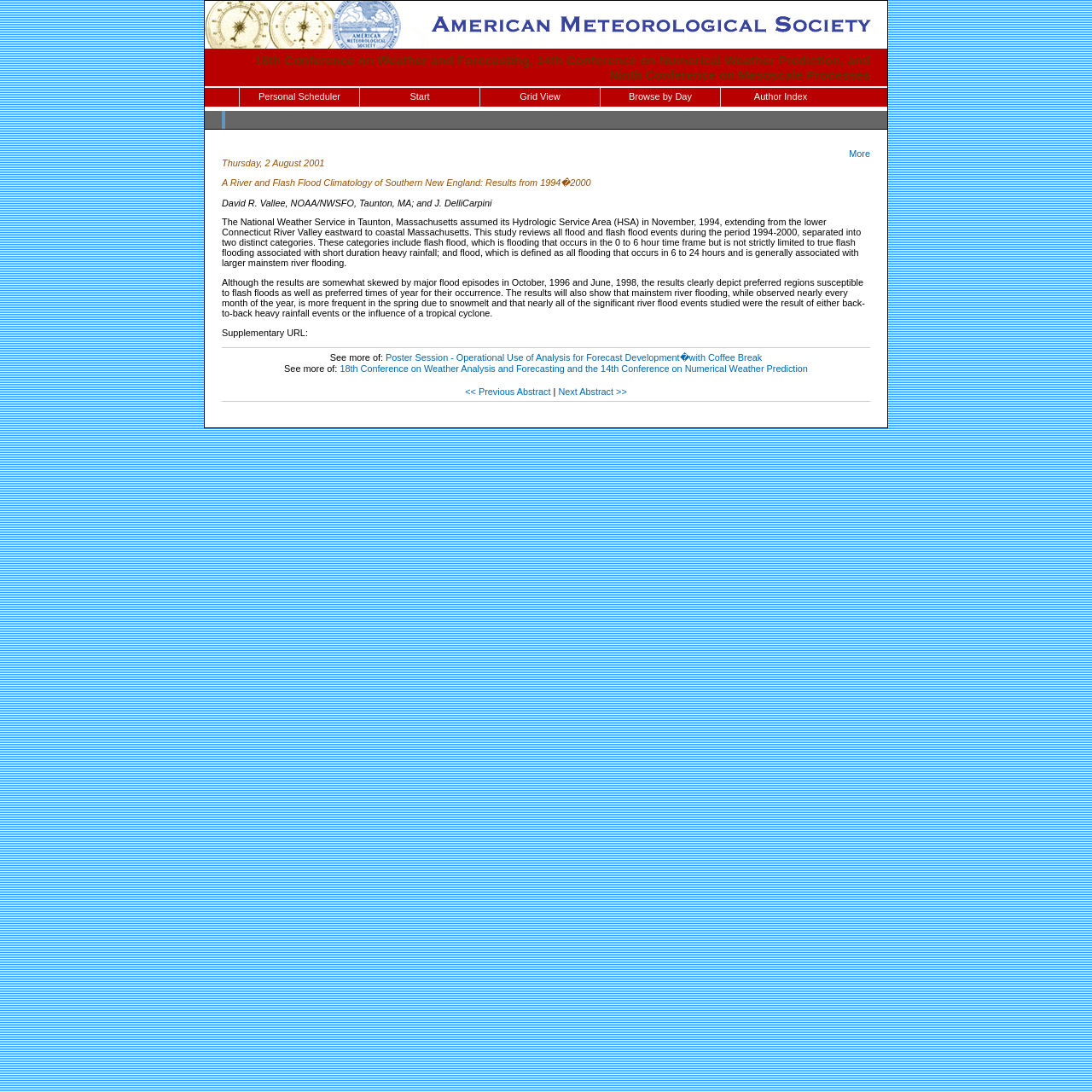Provide an in-depth caption for the contents of the webpage.

This webpage appears to be an abstract page for a conference paper titled "A River and Flash Flood Climatology of Southern New England: Results from 1994-2000" presented at the 18th Conference on Weather and Forecasting, 14th Conference on Numerical Weather Prediction, and Ninth Conference on Mesoscale Processes.

At the top of the page, there is a logo of the American Meteorological Society (AMS) linked to the AMS website. Below the logo, there is a link to the conference title.

The main content of the page is divided into two sections. The first section contains links to various conference-related pages, including the personal scheduler, start page, grid view, browse by day, and author index. These links are aligned horizontally and positioned near the top of the page.

The second section contains the abstract of the paper. The title of the paper is displayed prominently, followed by the authors' names and affiliations. The abstract is divided into three paragraphs, which describe the study's objectives, methodology, and results. The text is dense and contains technical terms related to hydrology and meteorology.

Below the abstract, there are additional links and text, including a supplementary URL, a link to a poster session, and navigation links to previous and next abstracts. The page also contains a vertical separator line, which separates the abstract from the navigation links.